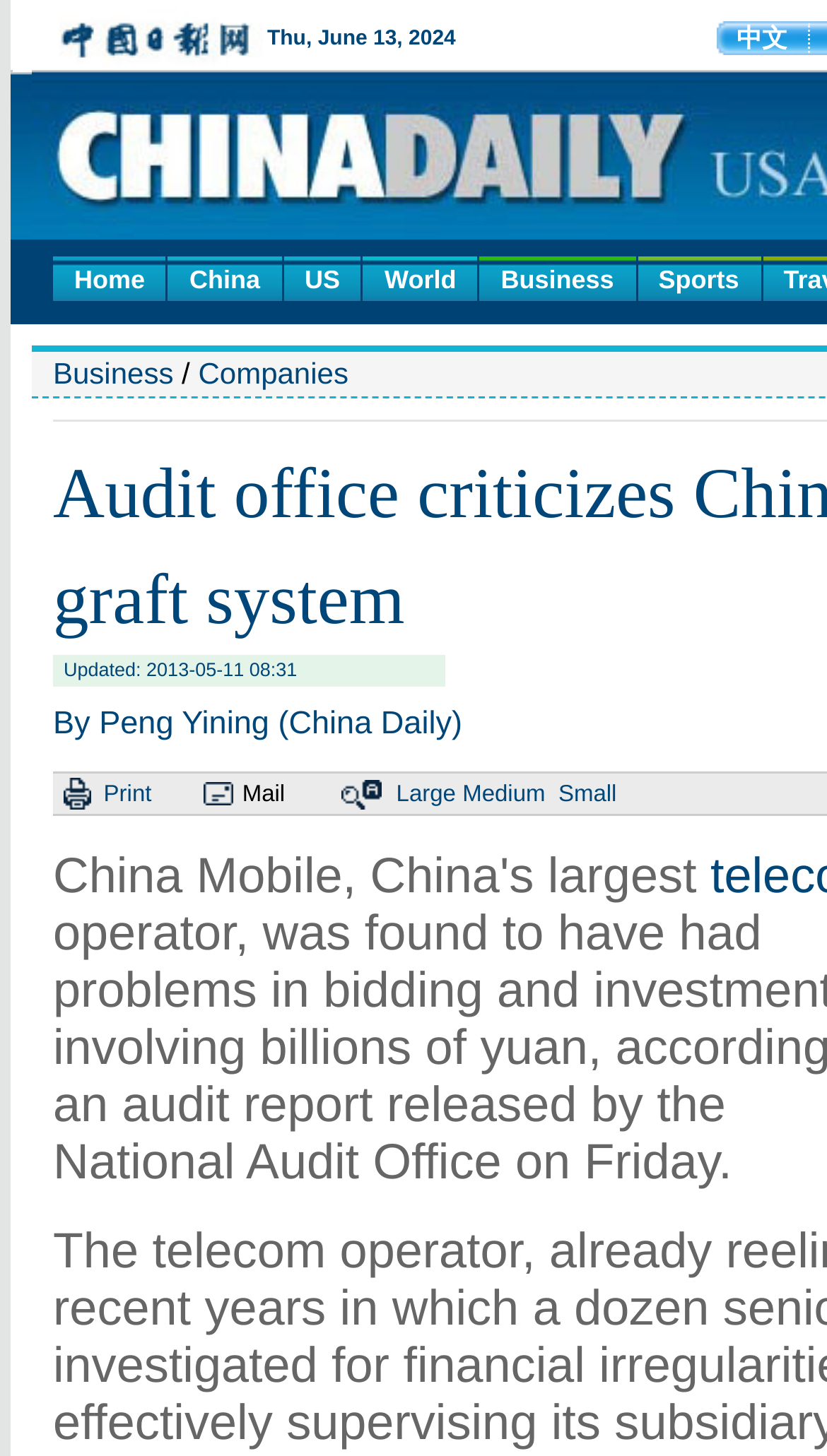Please find the bounding box coordinates of the element that you should click to achieve the following instruction: "change font size to large". The coordinates should be presented as four float numbers between 0 and 1: [left, top, right, bottom].

[0.479, 0.536, 0.551, 0.554]